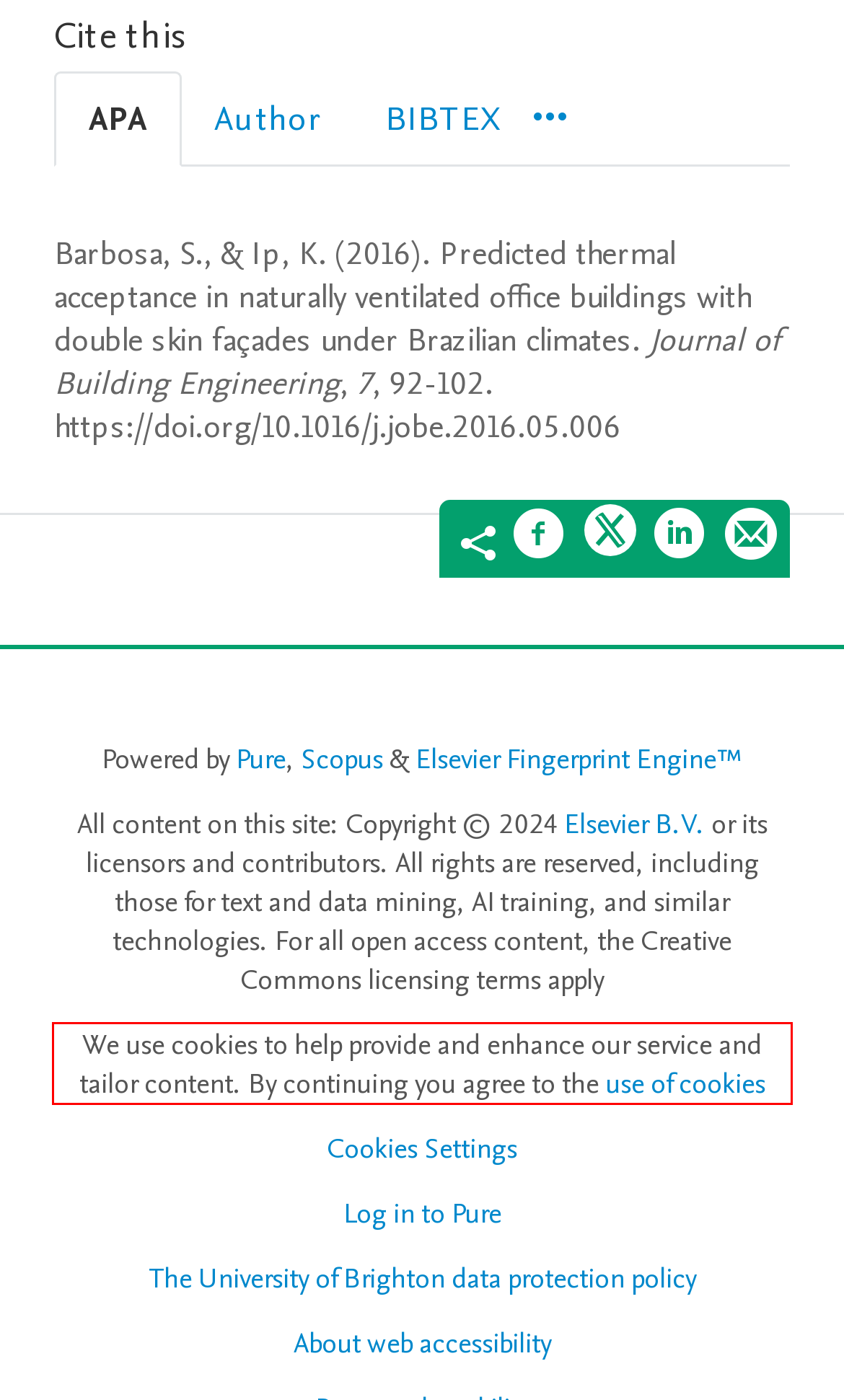Examine the webpage screenshot and use OCR to recognize and output the text within the red bounding box.

We use cookies to help provide and enhance our service and tailor content. By continuing you agree to the use of cookies